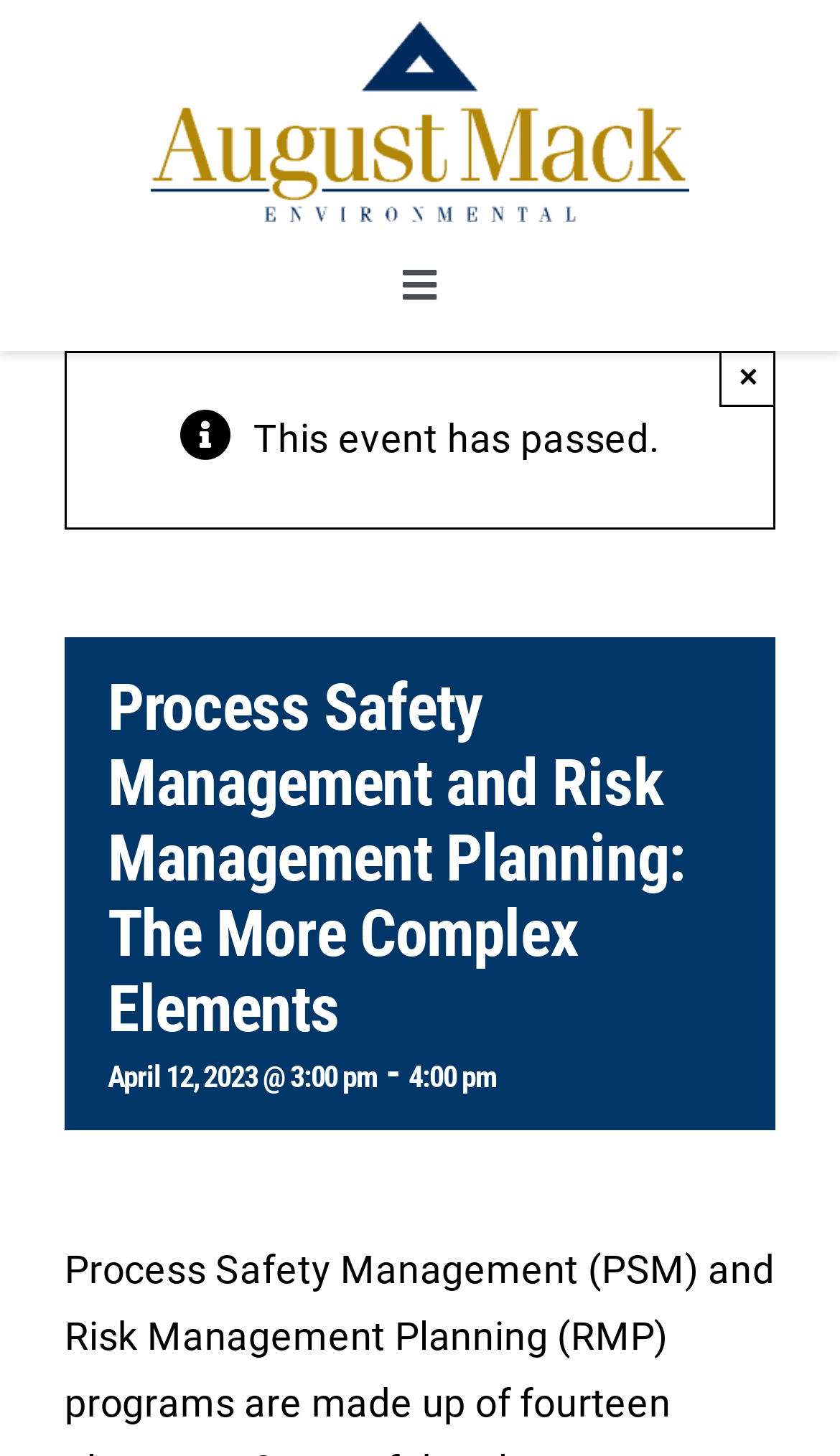Please specify the bounding box coordinates in the format (top-left x, top-left y, bottom-right x, bottom-right y), with values ranging from 0 to 1. Identify the bounding box for the UI component described as follows: aria-label="logo"

[0.179, 0.012, 0.821, 0.043]